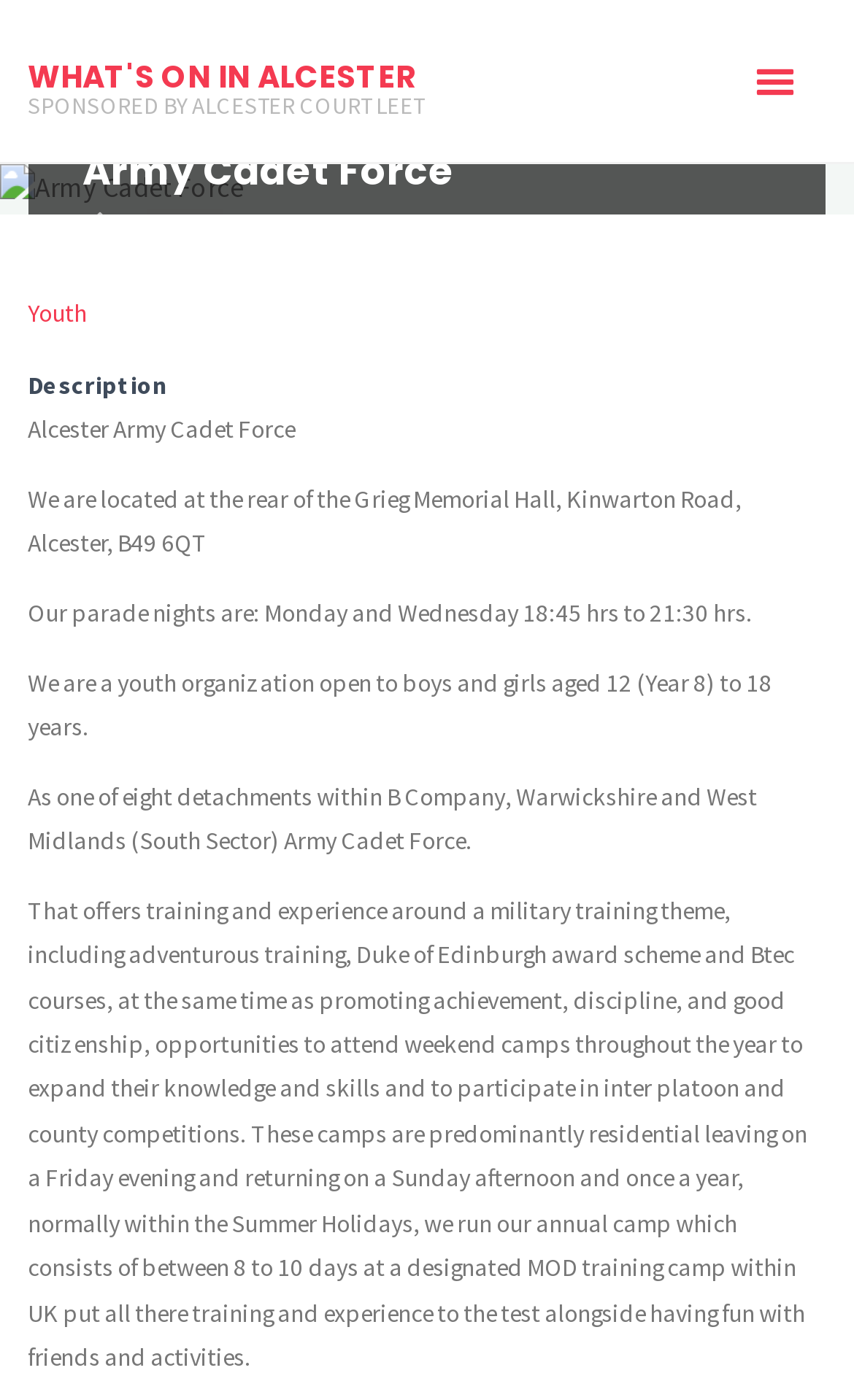Using the webpage screenshot, find the UI element described by Youth. Provide the bounding box coordinates in the format (top-left x, top-left y, bottom-right x, bottom-right y), ensuring all values are floating point numbers between 0 and 1.

[0.032, 0.213, 0.102, 0.235]